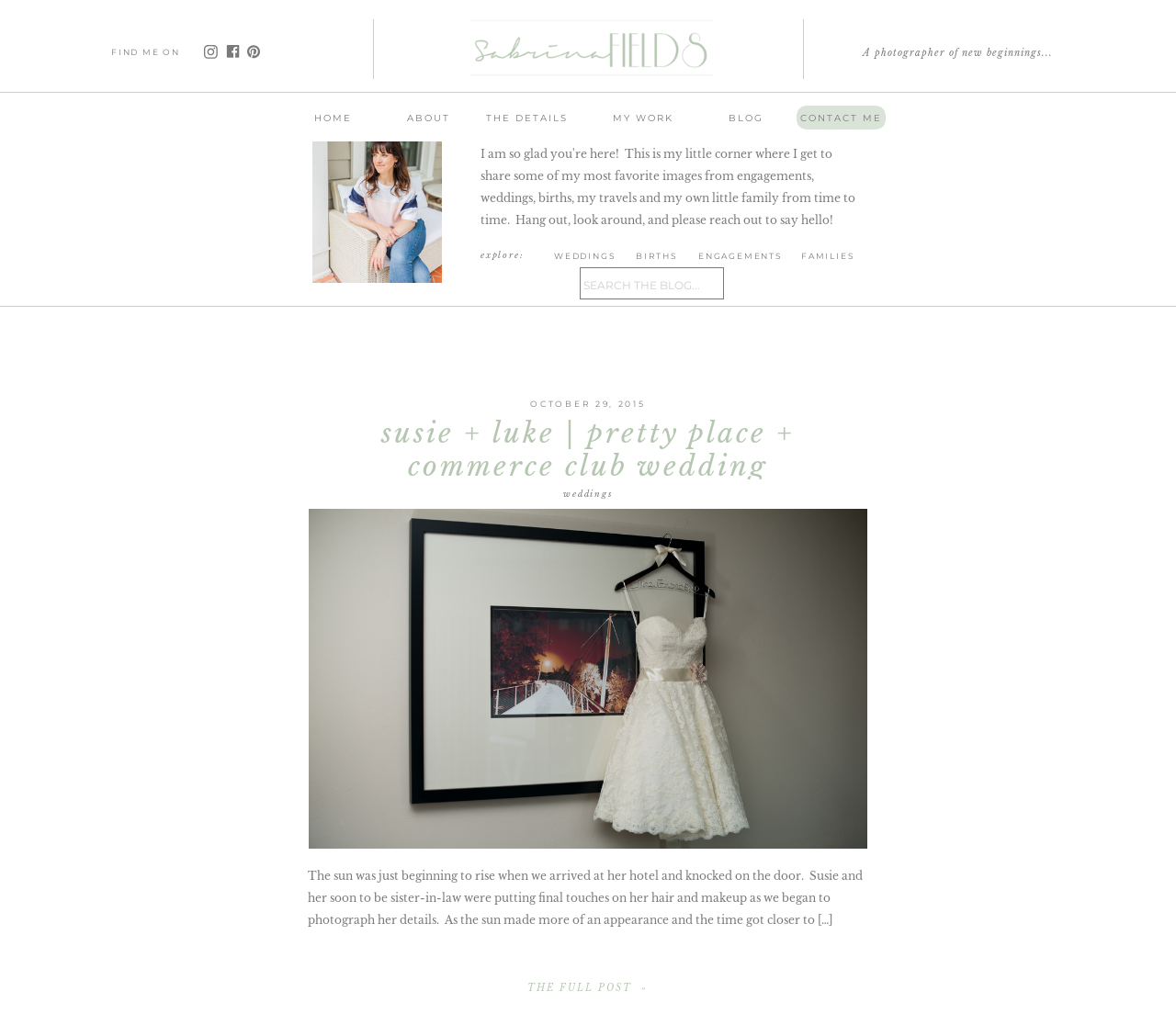Can you find and provide the title of the webpage?

let's take the next step...